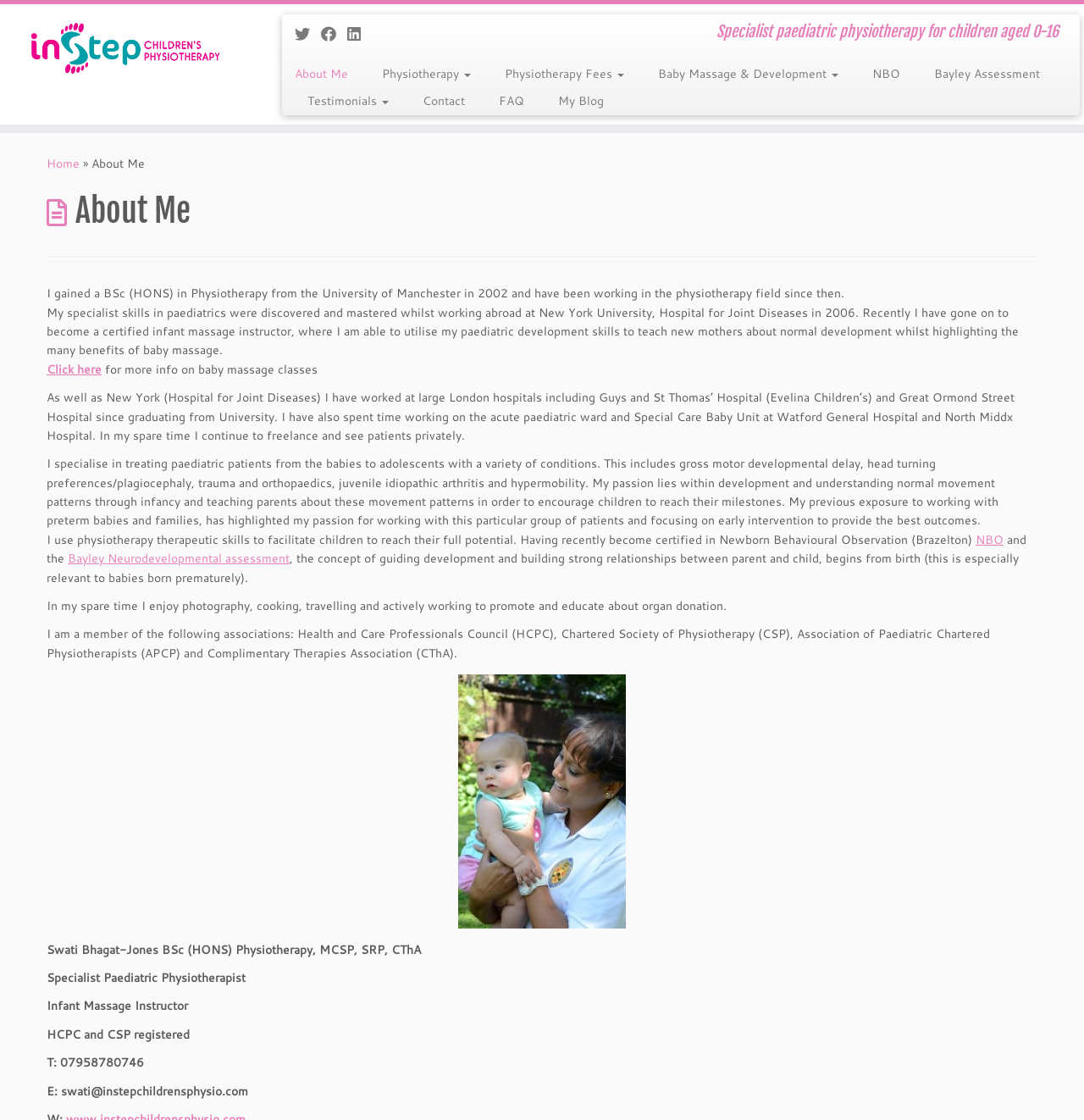Specify the bounding box coordinates of the region I need to click to perform the following instruction: "Visit the 'About' page". The coordinates must be four float numbers in the range of 0 to 1, i.e., [left, top, right, bottom].

None